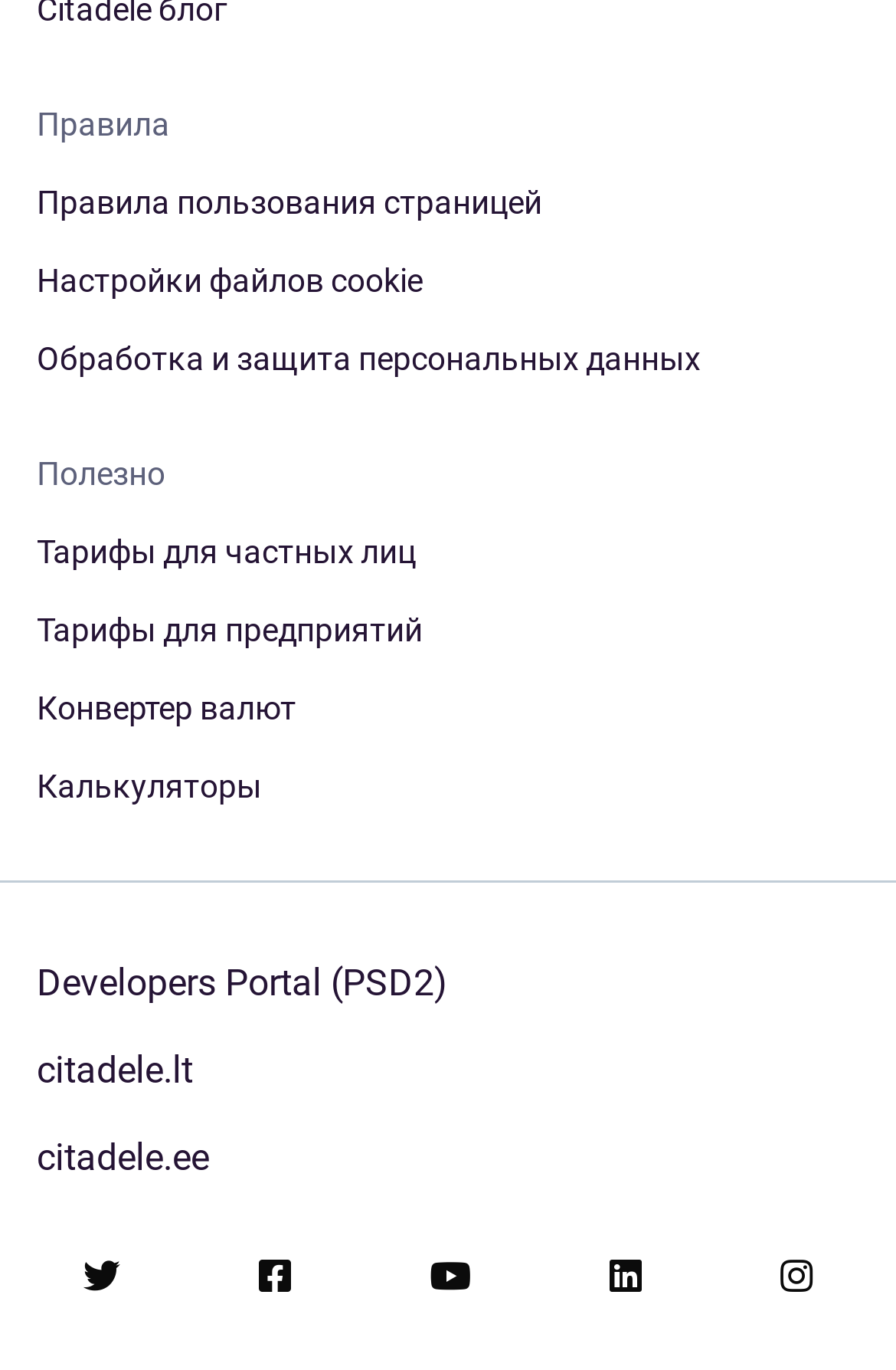Locate the bounding box coordinates of the clickable region necessary to complete the following instruction: "View 'Тарифы для частных лиц'". Provide the coordinates in the format of four float numbers between 0 and 1, i.e., [left, top, right, bottom].

[0.041, 0.388, 0.959, 0.418]